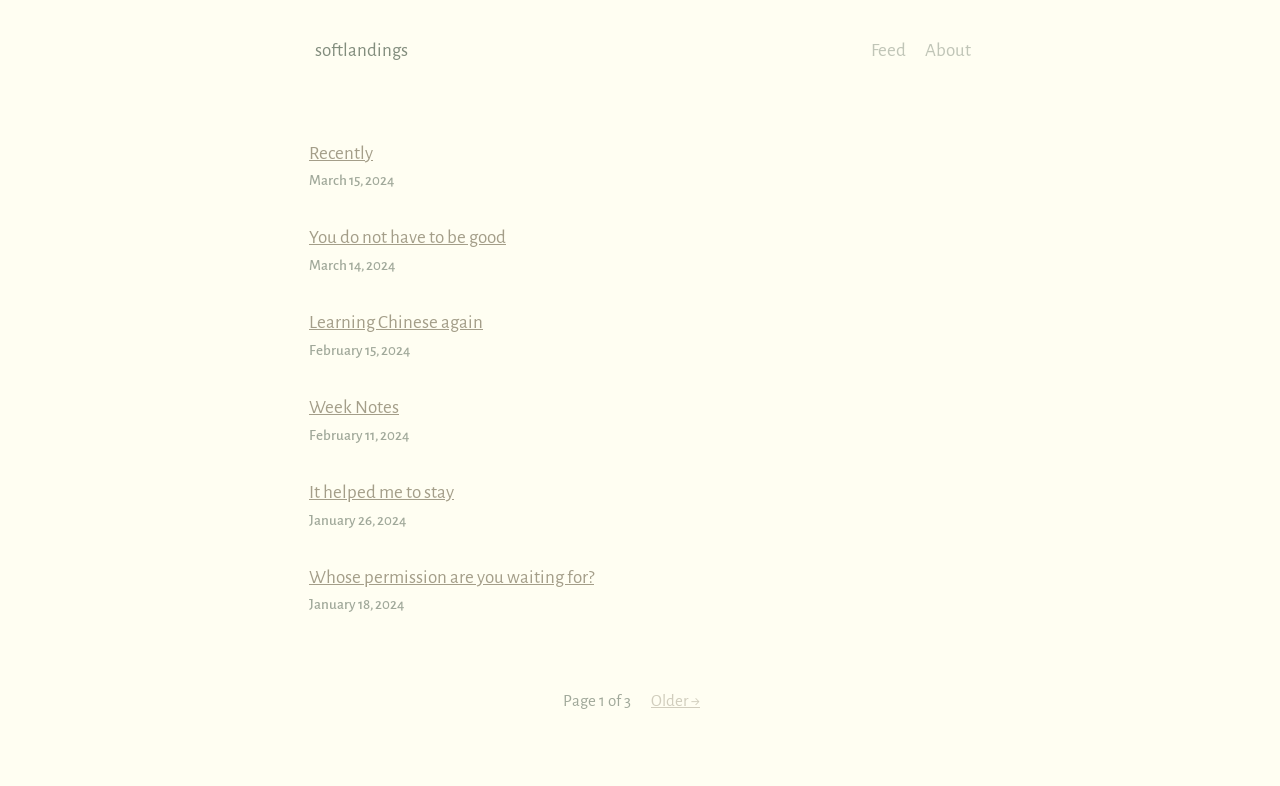Analyze the image and provide a detailed answer to the question: How many pages of articles are there?

I found a static text element 'Page 1 of 3' at the bottom of the page, indicating that there are three pages of articles in total.